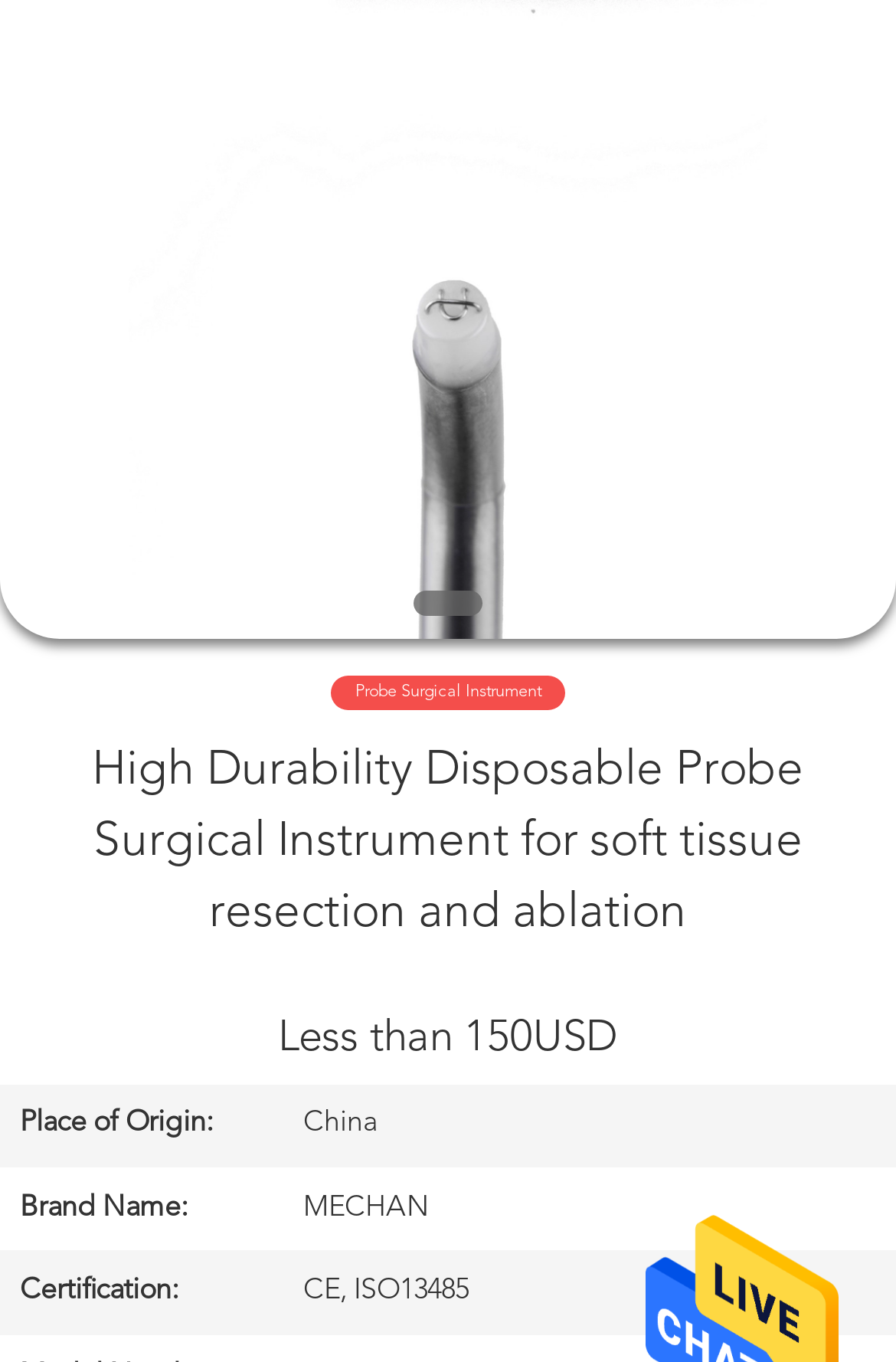What is the copyright year range of the website?
Based on the image content, provide your answer in one word or a short phrase.

2018 - 2024